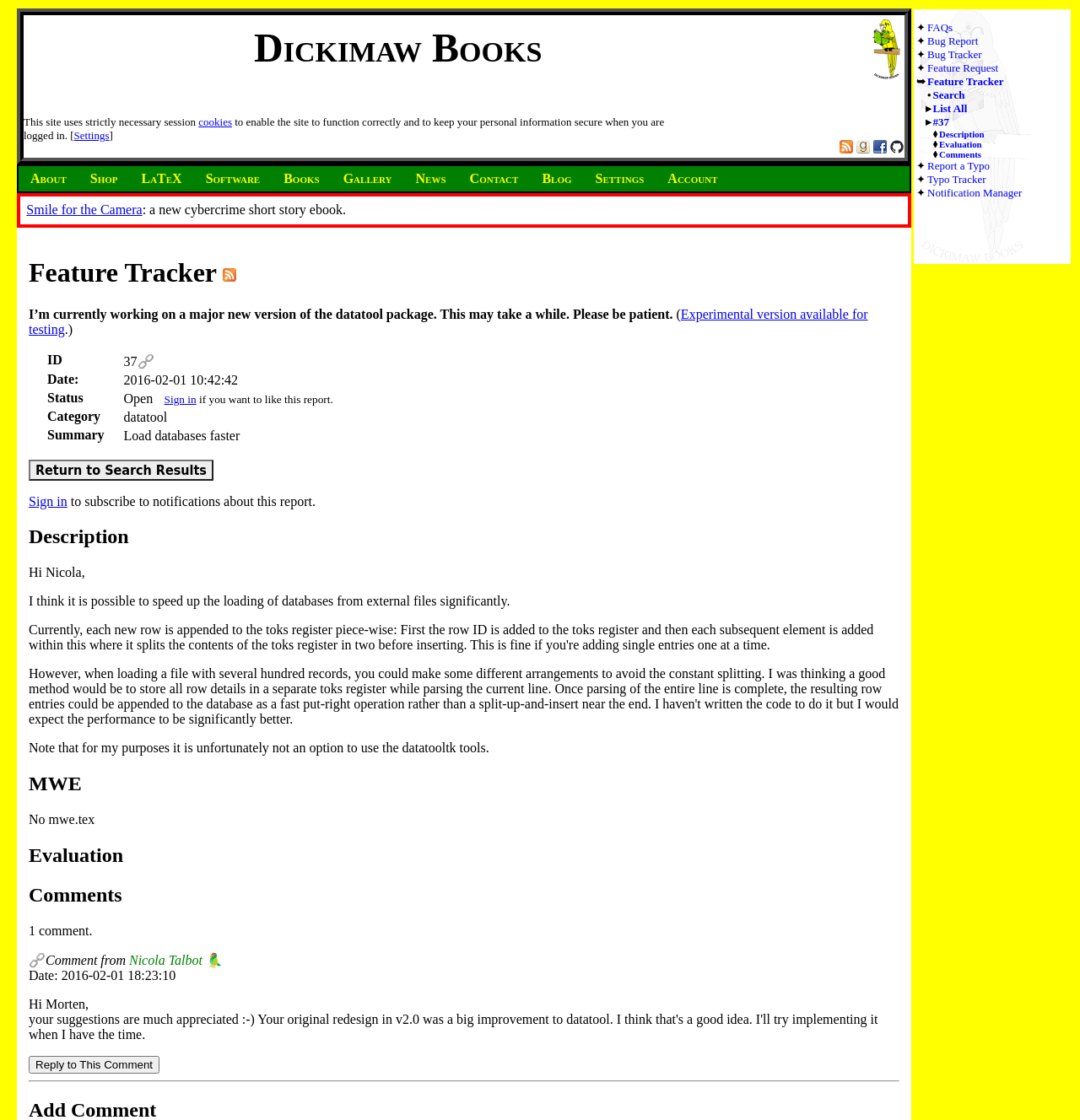Could you highlight the region that needs to be clicked to execute the instruction: "Click the 'About' link"?

[0.022, 0.15, 0.074, 0.169]